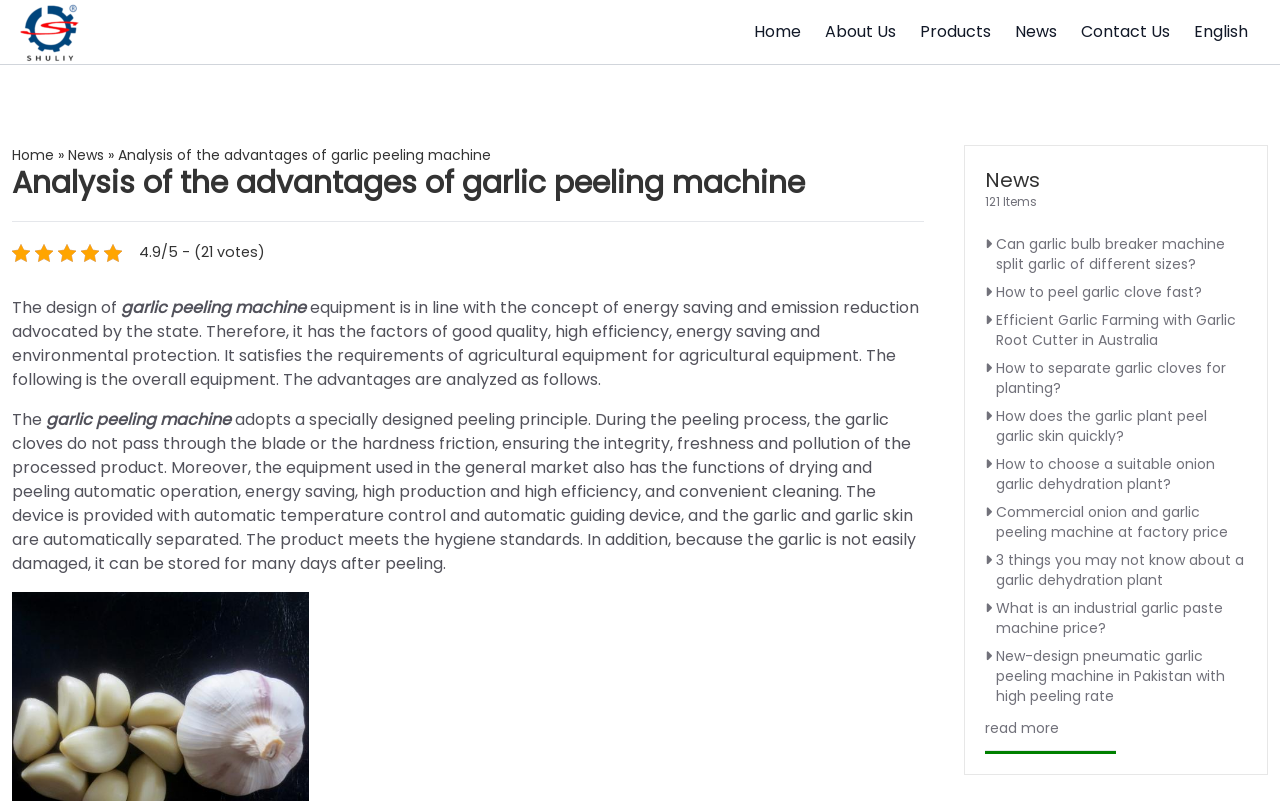Indicate the bounding box coordinates of the element that must be clicked to execute the instruction: "Click the 'Products' link". The coordinates should be given as four float numbers between 0 and 1, i.e., [left, top, right, bottom].

[0.709, 0.0, 0.784, 0.08]